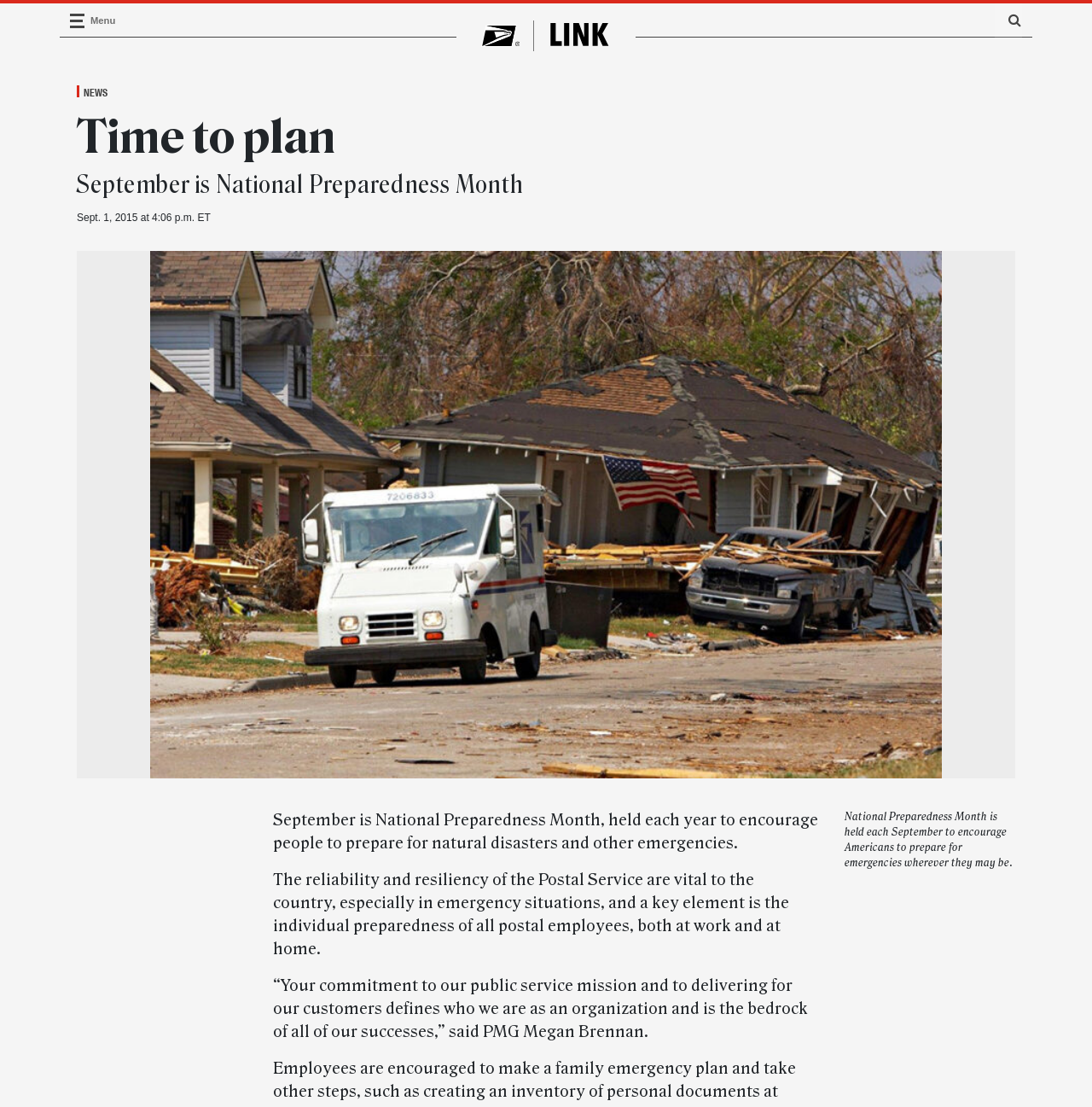Write an extensive caption that covers every aspect of the webpage.

The webpage is about USPS Employee News, specifically focusing on National Preparedness Month. At the top, there is a main navigation section with a toggle button and a menu icon. On the right side of the navigation, there is a USPS logo and a link to USPS employee news.

Below the navigation, there is a header section with a title "Time to plan" and a subtitle "September is National Preparedness Month". The title and subtitle are centered and take up most of the width of the page. 

Underneath the header, there is a time stamp indicating the article was published on September 1, 2015, at 4:06 p.m. ET. 

The main content of the page is an article about National Preparedness Month, which is held every September to encourage Americans to prepare for emergencies. The article is divided into three paragraphs. The first paragraph explains the purpose of National Preparedness Month. The second paragraph highlights the importance of individual preparedness for postal employees, both at work and at home. The third paragraph features a quote from PMG Megan Brennan, emphasizing the commitment to public service and delivering for customers.

On the right side of the article, there is a figure with a caption that provides more information about National Preparedness Month. The figure takes up about half of the page's height.